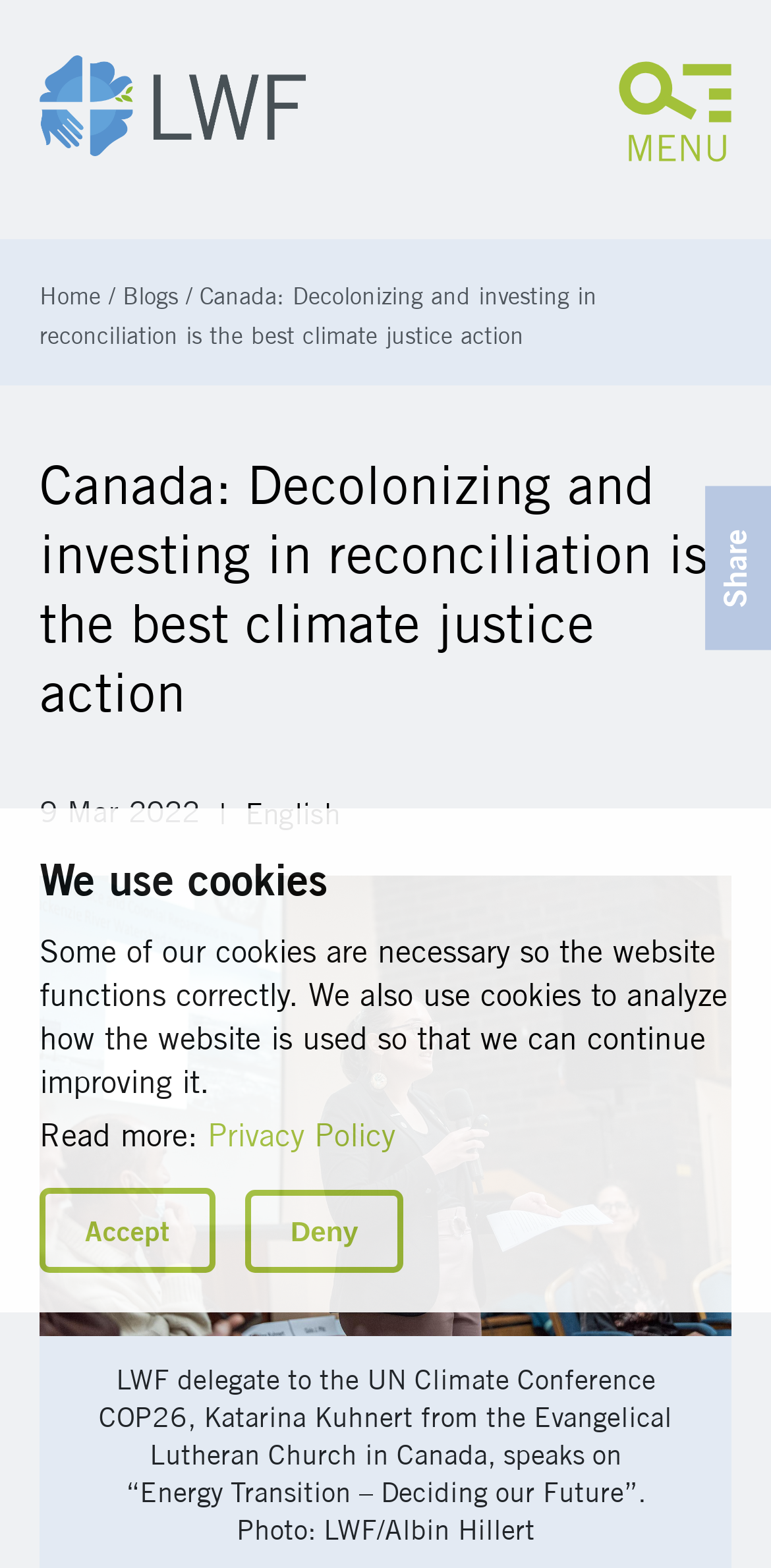Please provide a brief answer to the following inquiry using a single word or phrase:
What is the date of the blog post?

9 Mar 2022